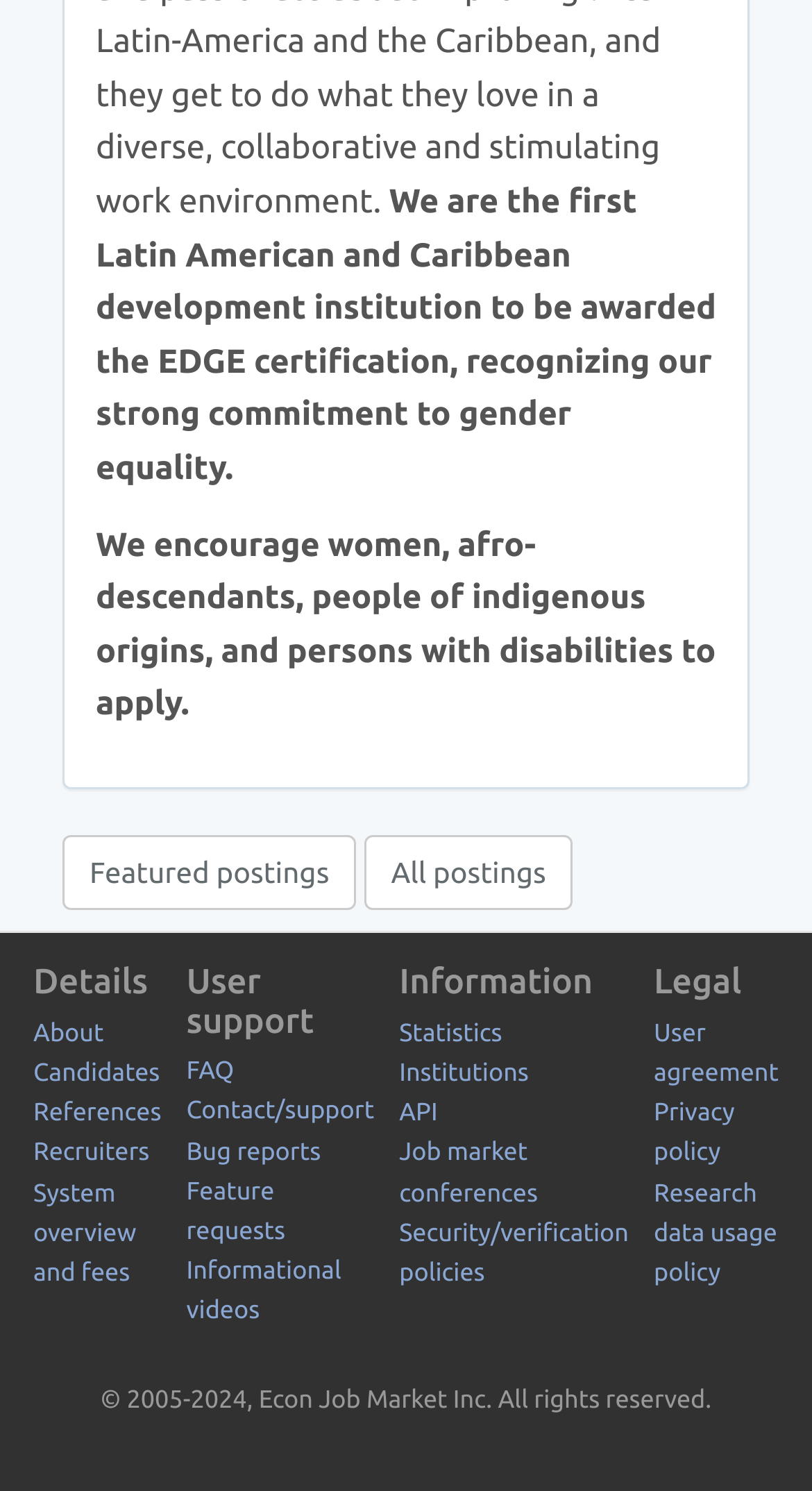What is the copyright year range of Econ Job Market Inc.?
Please give a detailed and elaborate explanation in response to the question.

The StaticText element at the bottom of the page indicates that the copyright year range of Econ Job Market Inc. is 2005-2024, suggesting that the institution has been in operation for at least 19 years.